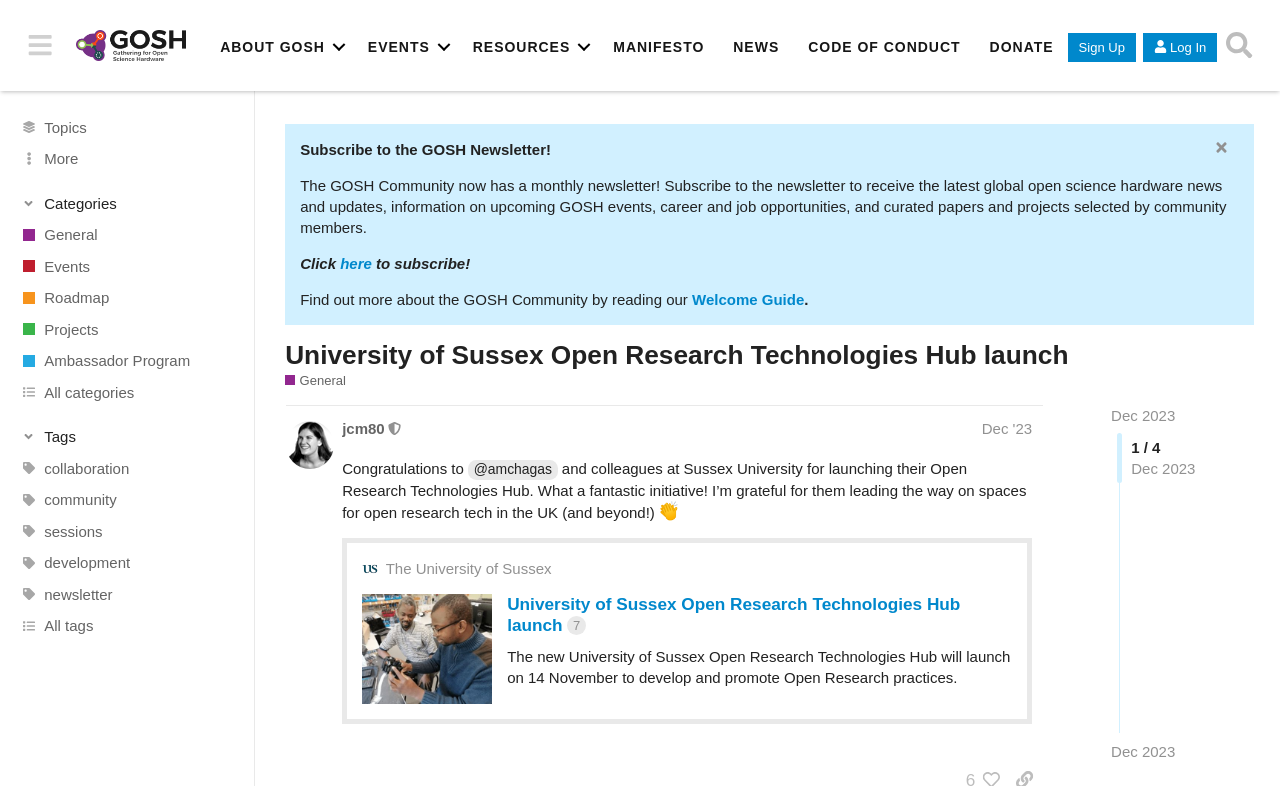Find the bounding box coordinates for the element described here: "@amchagas".

[0.366, 0.585, 0.436, 0.611]